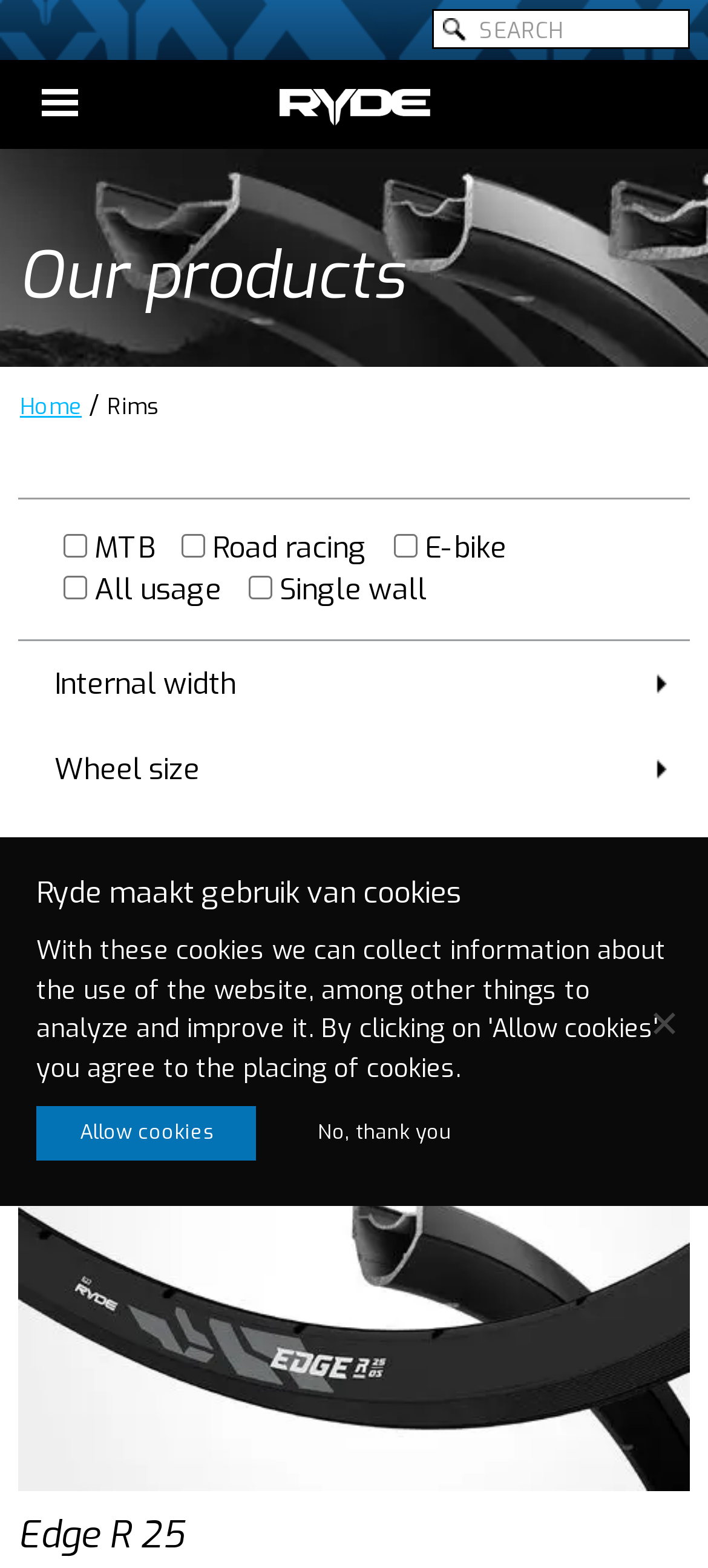From the element description: "Edge R 25", extract the bounding box coordinates of the UI element. The coordinates should be expressed as four float numbers between 0 and 1, in the order [left, top, right, bottom].

[0.026, 0.964, 0.262, 0.995]